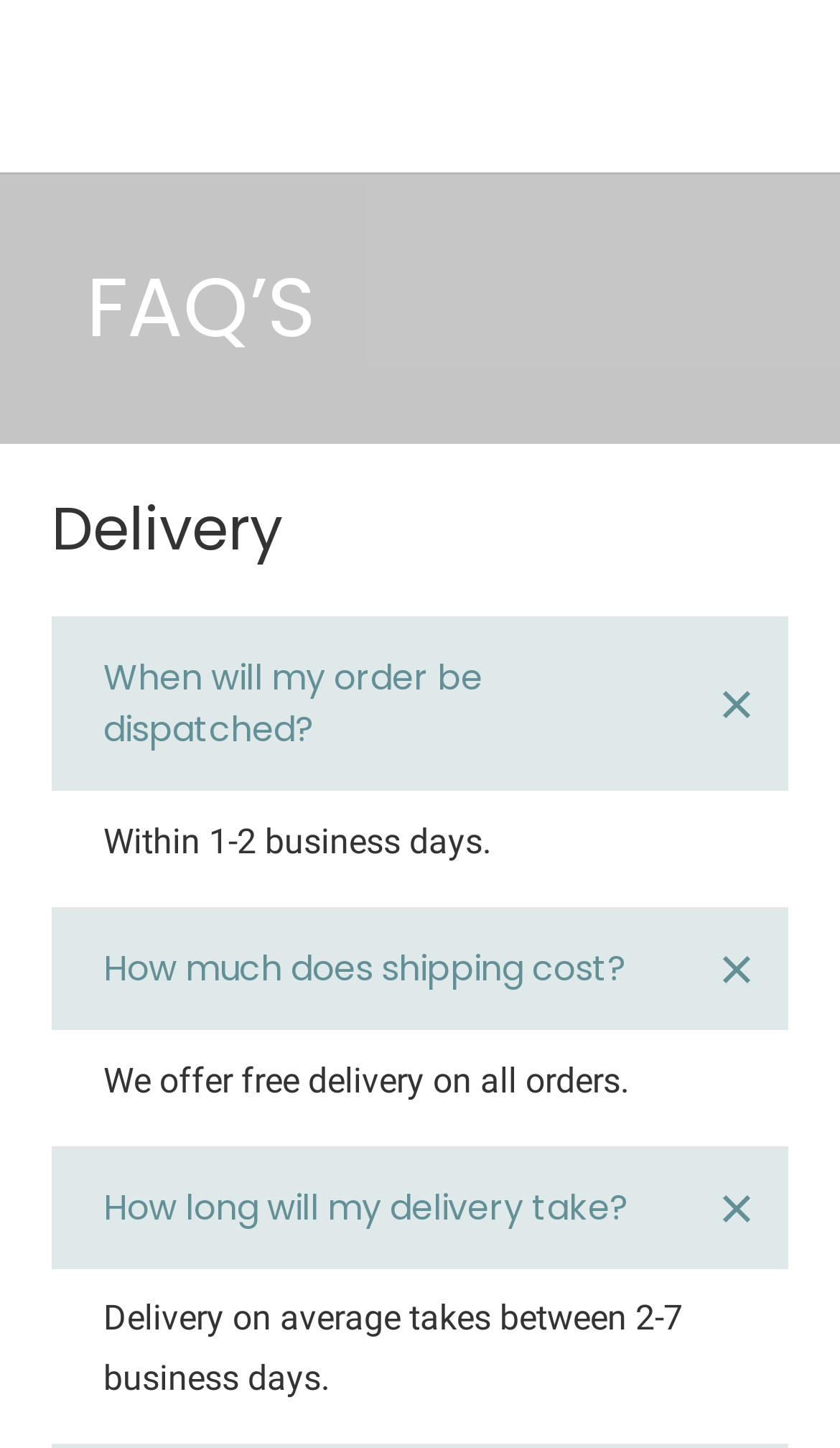Is shipping free on all orders?
Please provide a single word or phrase as your answer based on the image.

Yes